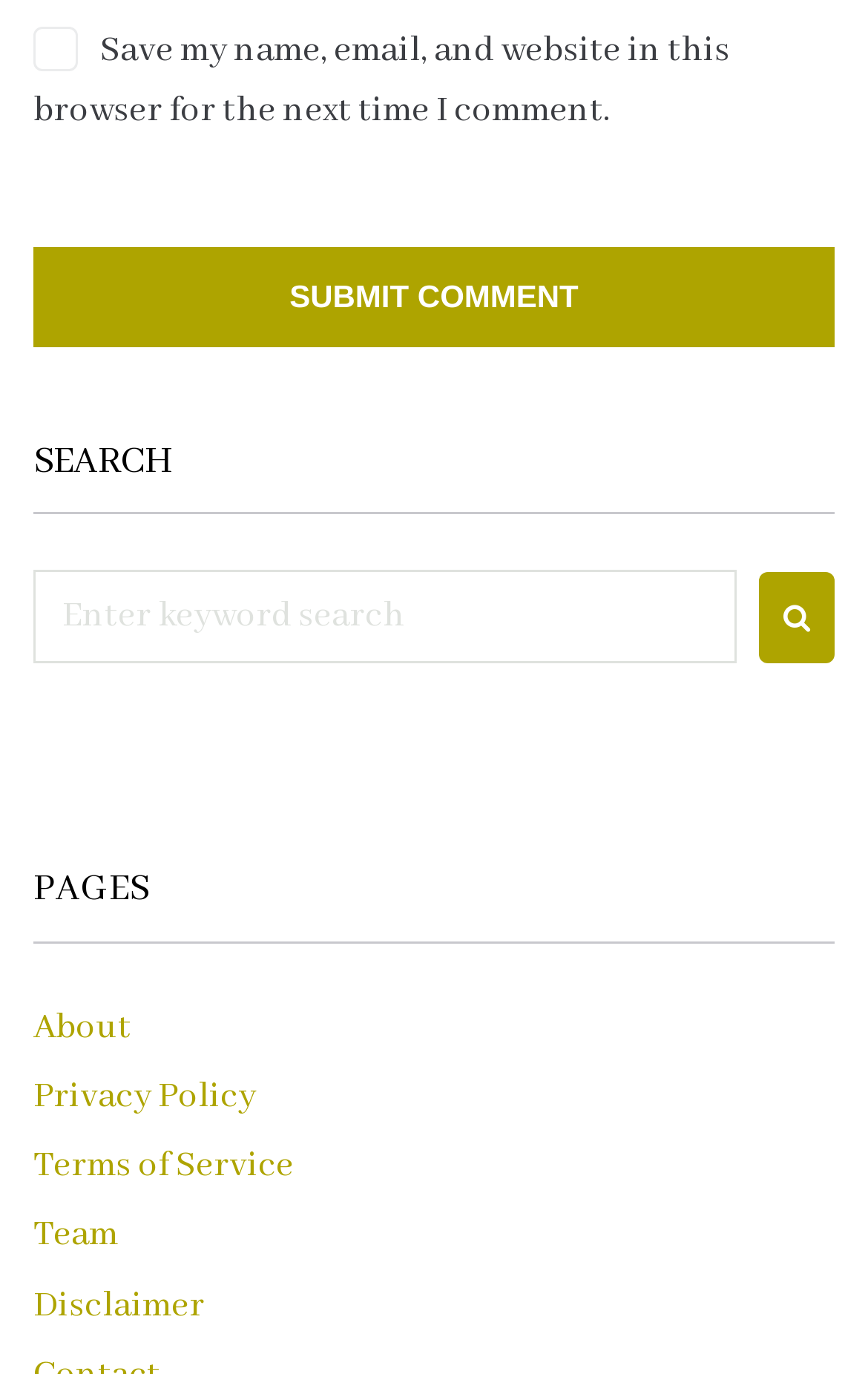Bounding box coordinates are specified in the format (top-left x, top-left y, bottom-right x, bottom-right y). All values are floating point numbers bounded between 0 and 1. Please provide the bounding box coordinate of the region this sentence describes: name="submit" value="Submit Comment"

[0.038, 0.18, 0.962, 0.253]